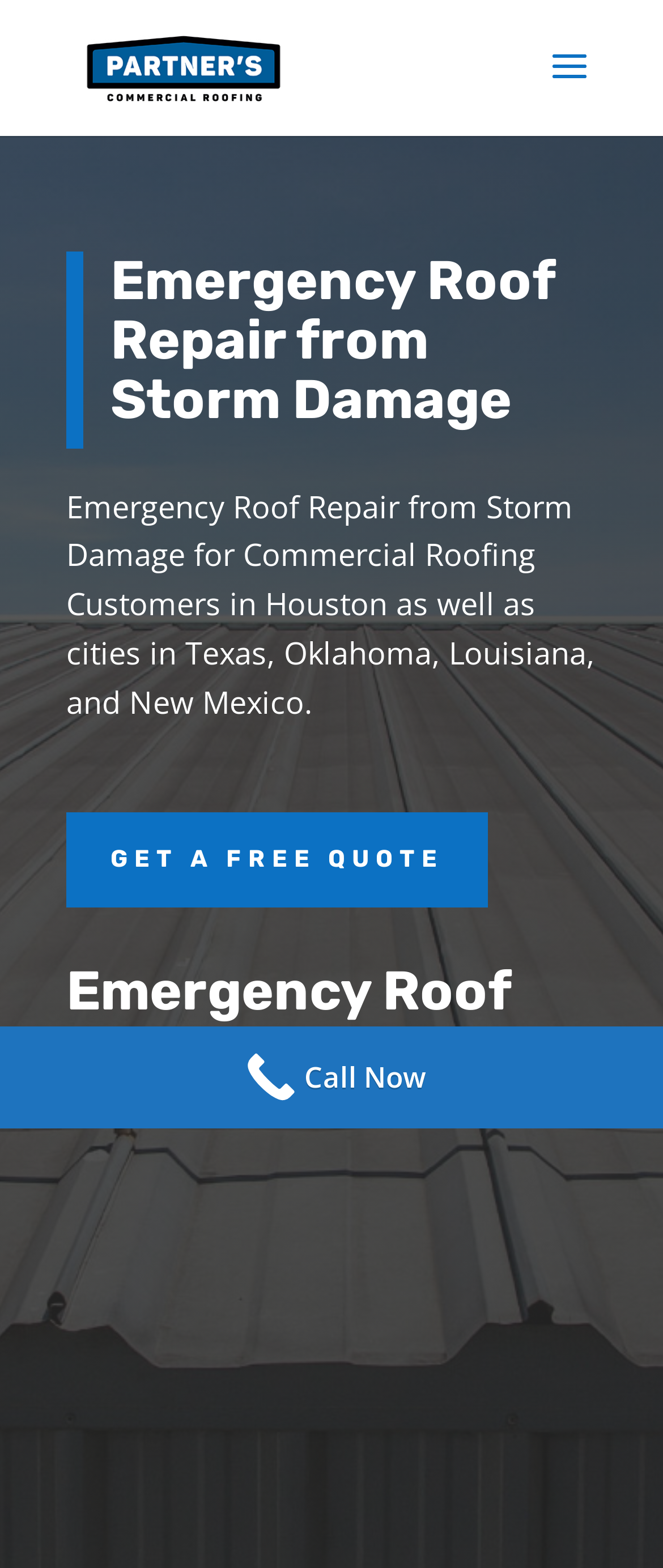Give a one-word or short-phrase answer to the following question: 
What service is available 24-7-365?

Emergency Roof Repair